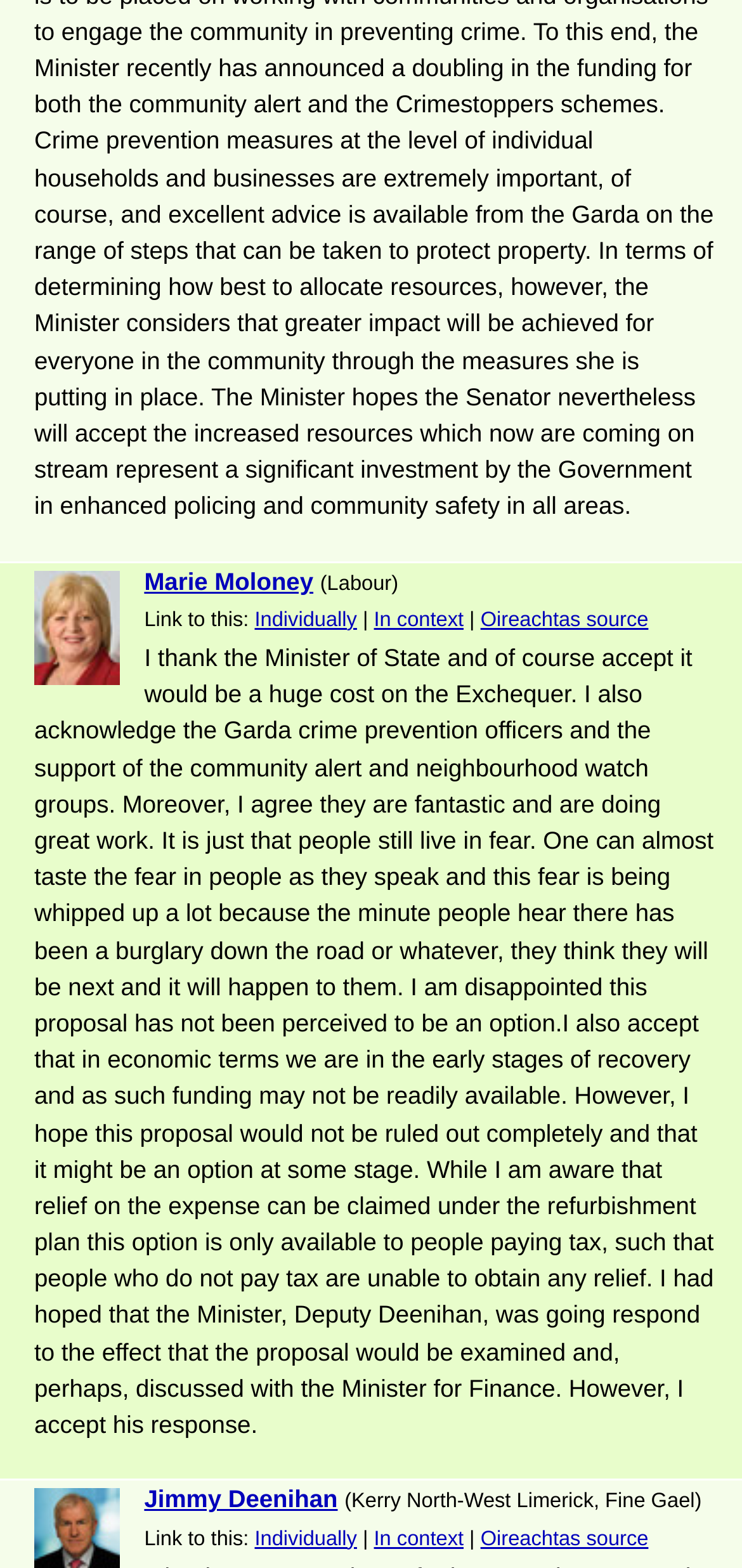Please specify the bounding box coordinates of the region to click in order to perform the following instruction: "Open link to Oireachtas source".

[0.648, 0.974, 0.874, 0.989]